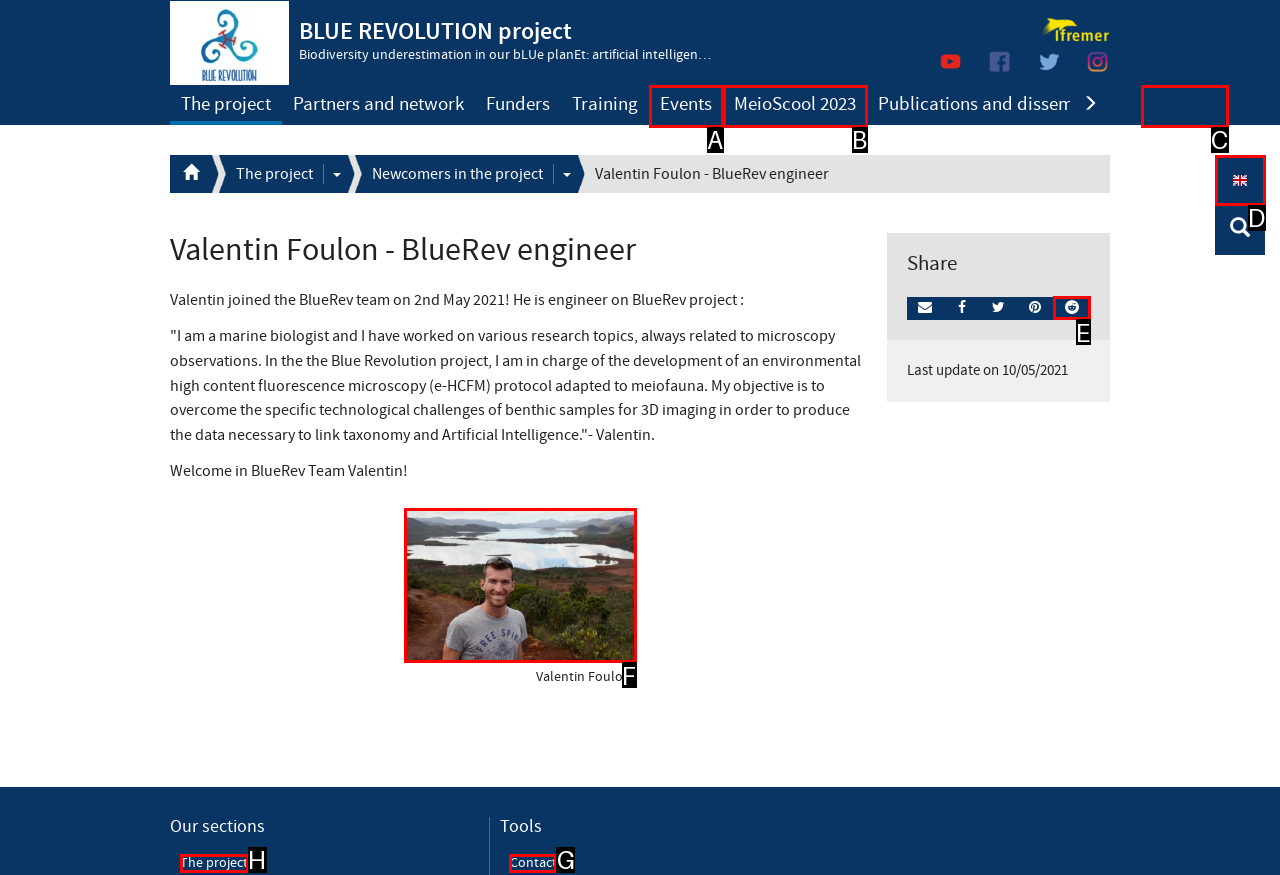For the instruction: Click the 'Contact' link, which HTML element should be clicked?
Respond with the letter of the appropriate option from the choices given.

G